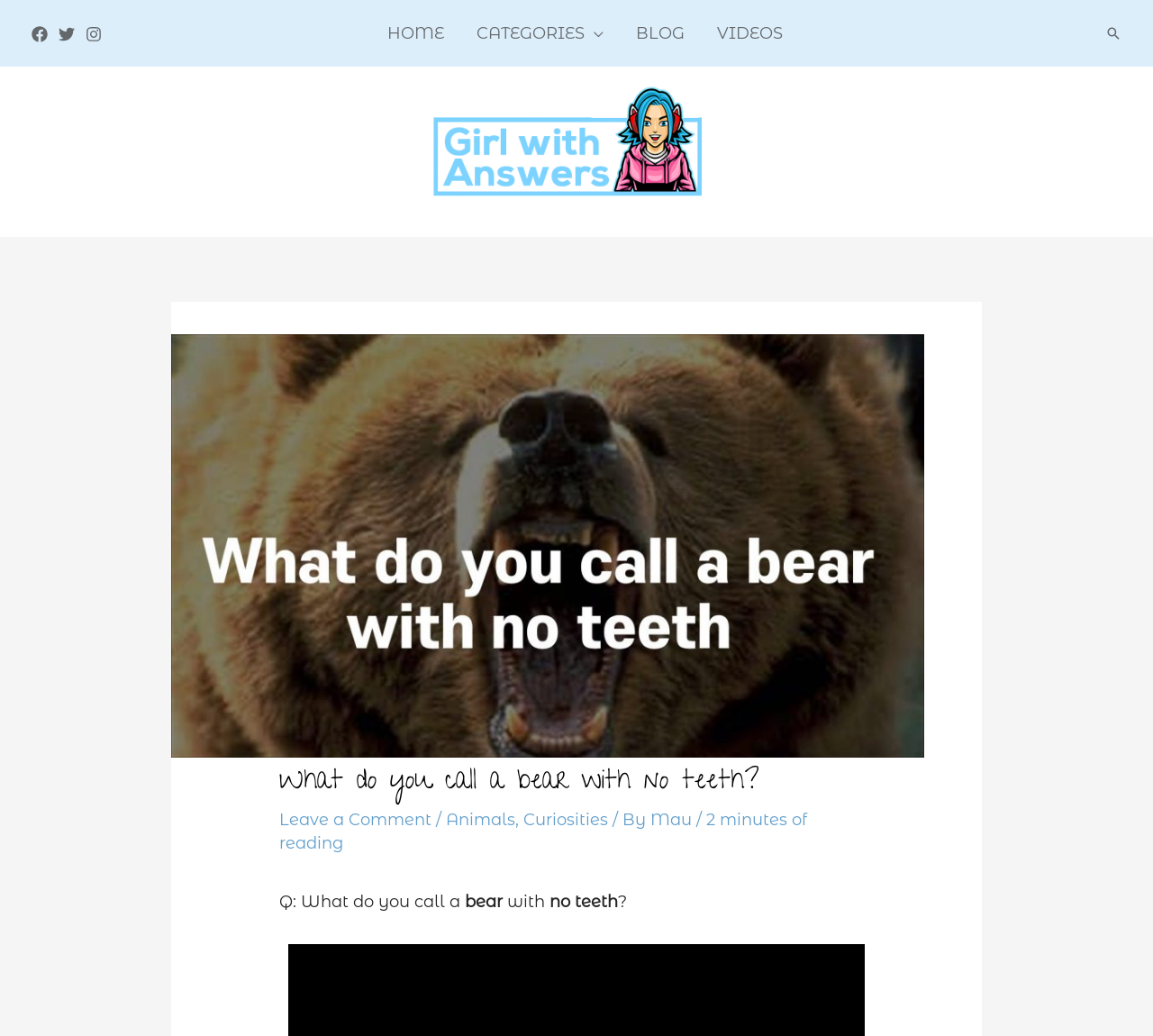Find the bounding box of the UI element described as follows: "Leave a Comment".

[0.242, 0.782, 0.374, 0.801]